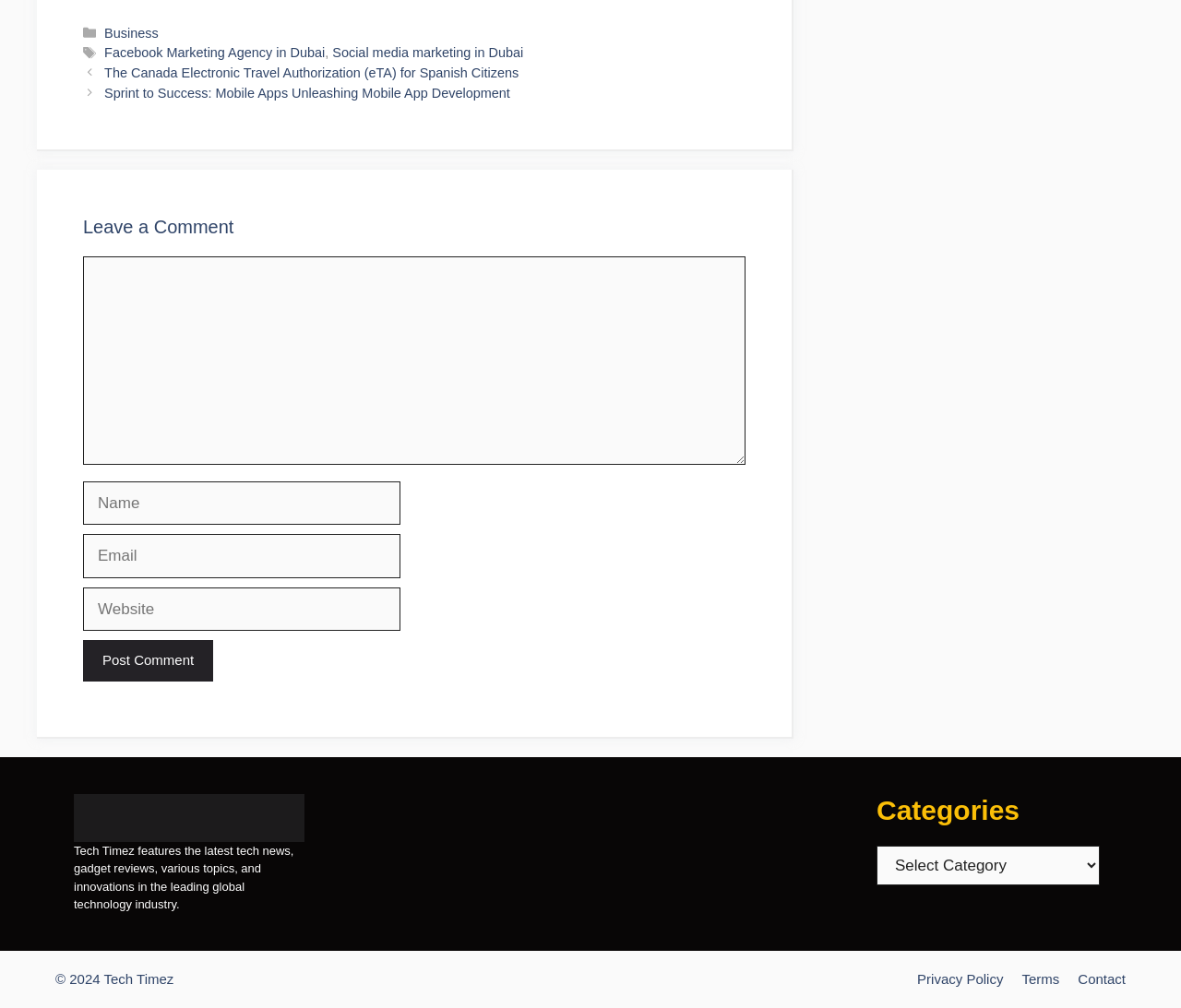Could you locate the bounding box coordinates for the section that should be clicked to accomplish this task: "Select a category from the dropdown".

[0.742, 0.839, 0.931, 0.878]